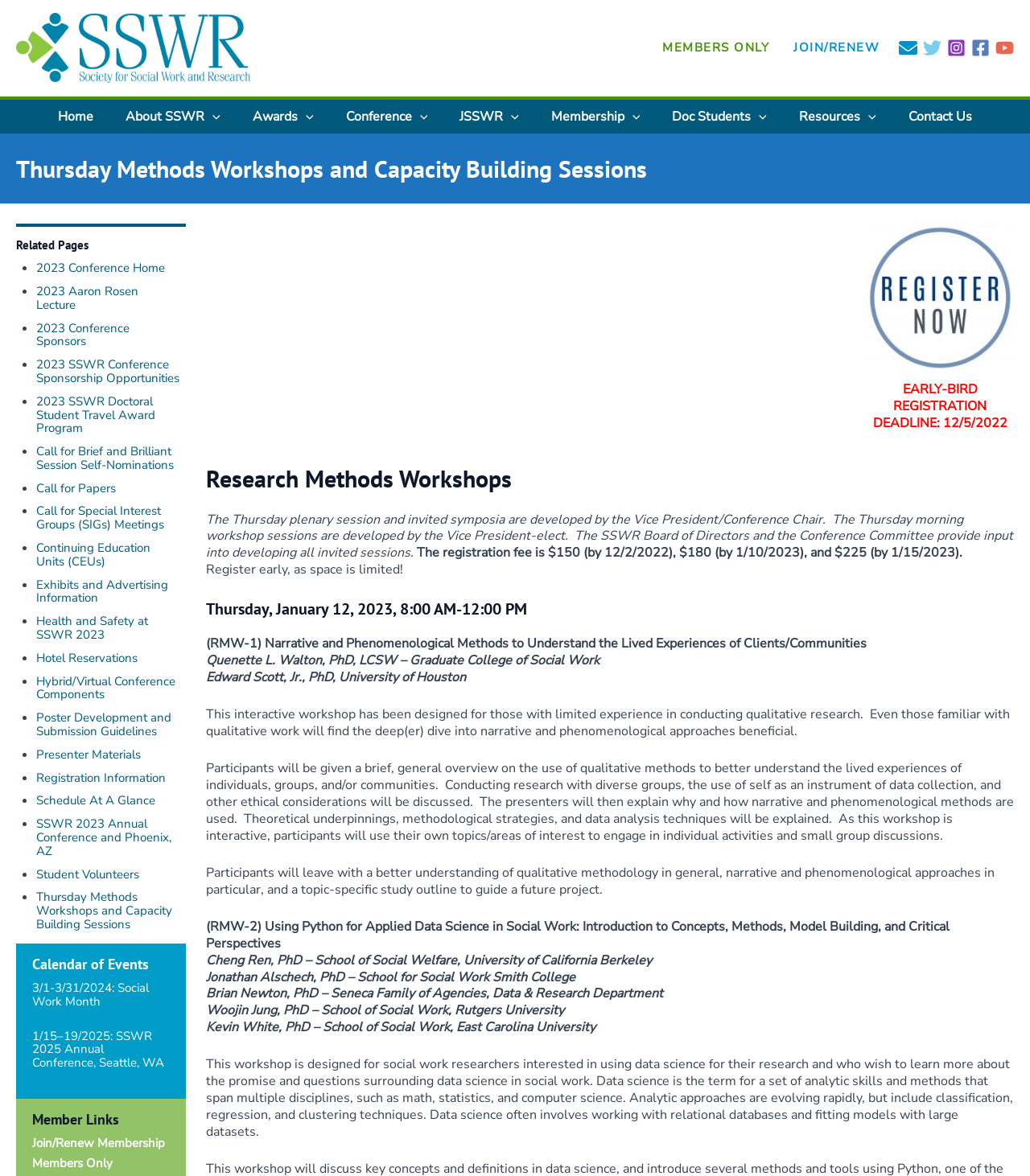How many navigation menus are there?
From the image, respond with a single word or phrase.

2